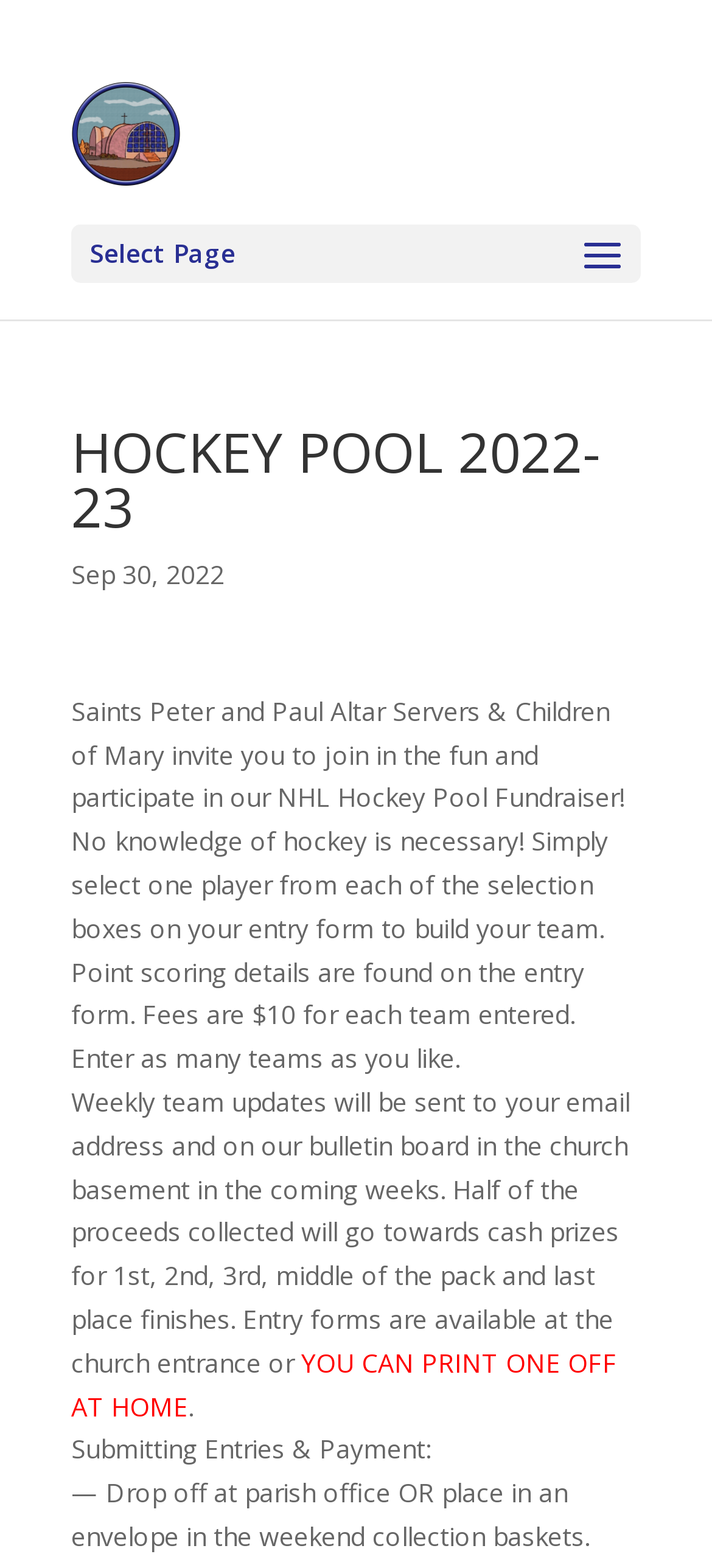Analyze the image and give a detailed response to the question:
What percentage of proceeds will go towards cash prizes?

Half of the proceeds collected will go towards cash prizes, as stated in the text 'Half of the proceeds collected will go towards cash prizes for 1st, 2nd, 3rd, middle of the pack and last place finishes'.